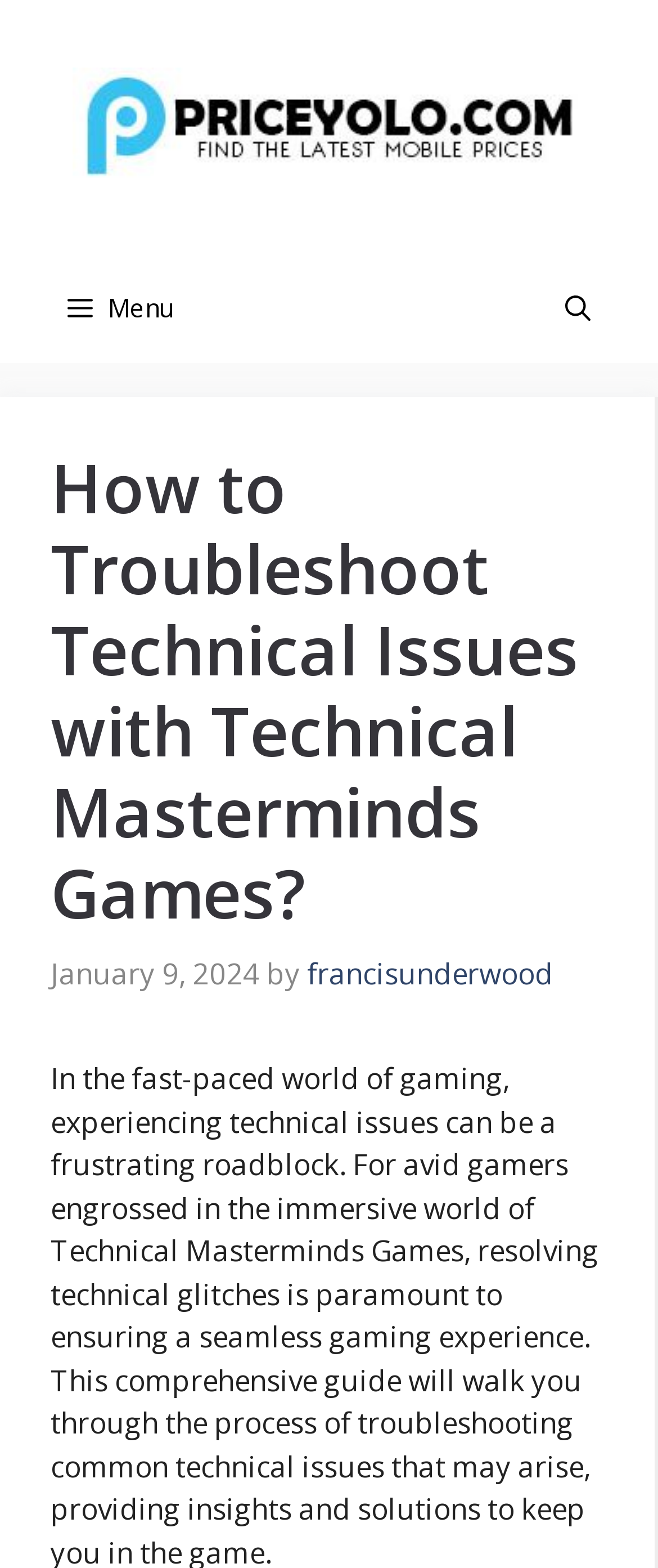Identify the bounding box coordinates for the UI element described as follows: alt="Price Yolo". Use the format (top-left x, top-left y, bottom-right x, bottom-right y) and ensure all values are floating point numbers between 0 and 1.

[0.11, 0.066, 0.89, 0.091]